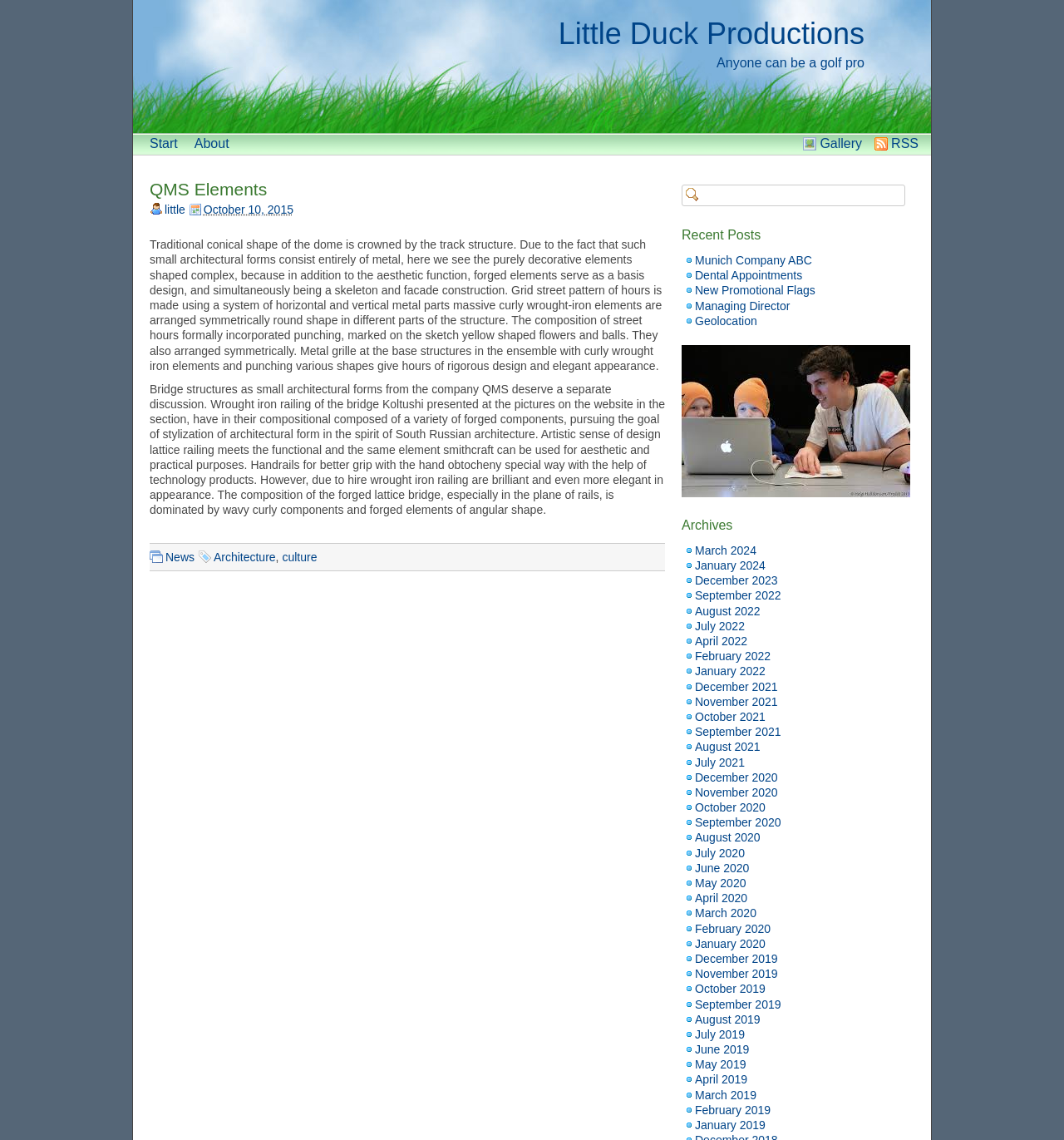Identify the bounding box coordinates of the area you need to click to perform the following instruction: "View the 'QMS Elements' page".

[0.141, 0.158, 0.251, 0.174]